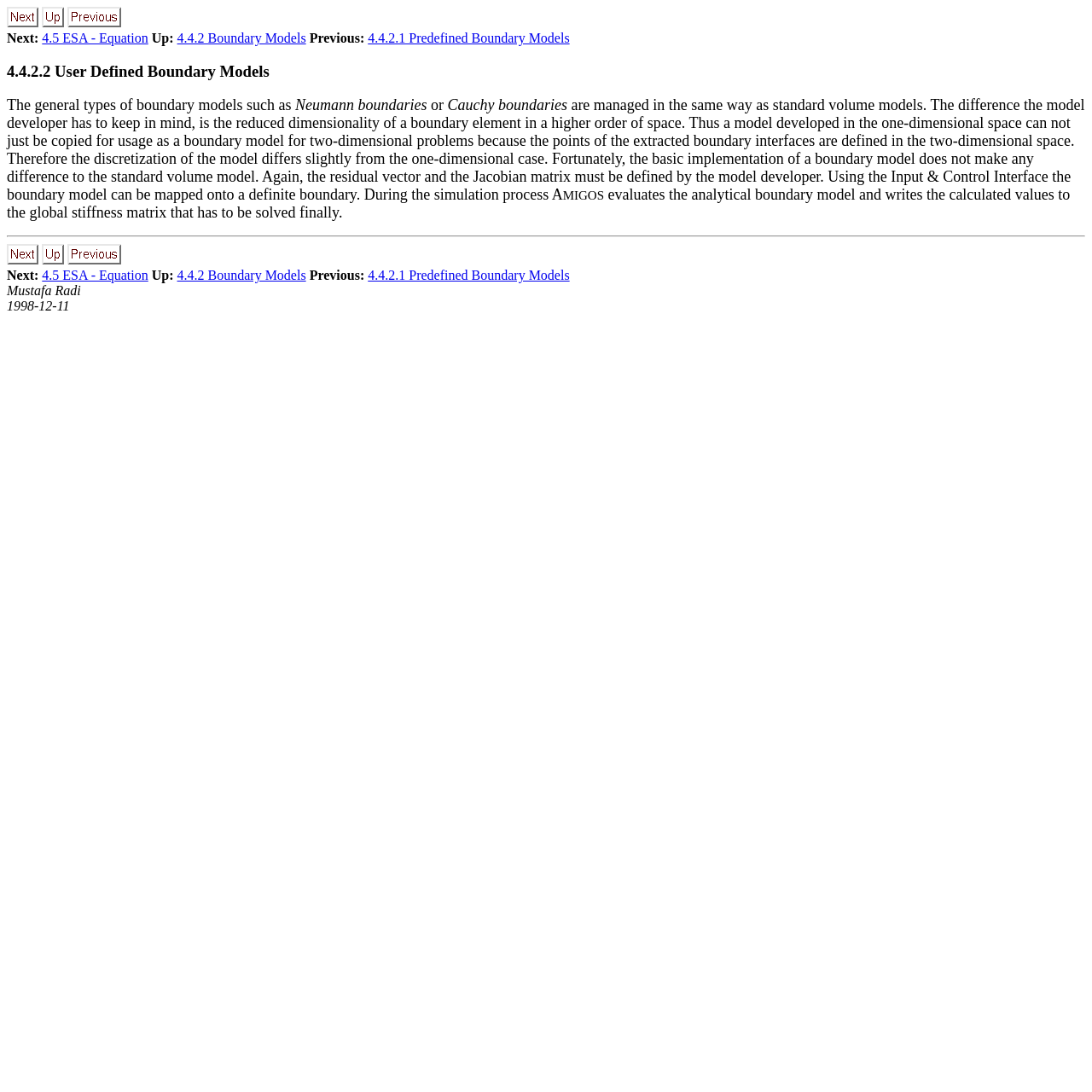Can you find the bounding box coordinates for the element to click on to achieve the instruction: "view 4.4.2 Boundary Models"?

[0.162, 0.028, 0.28, 0.041]